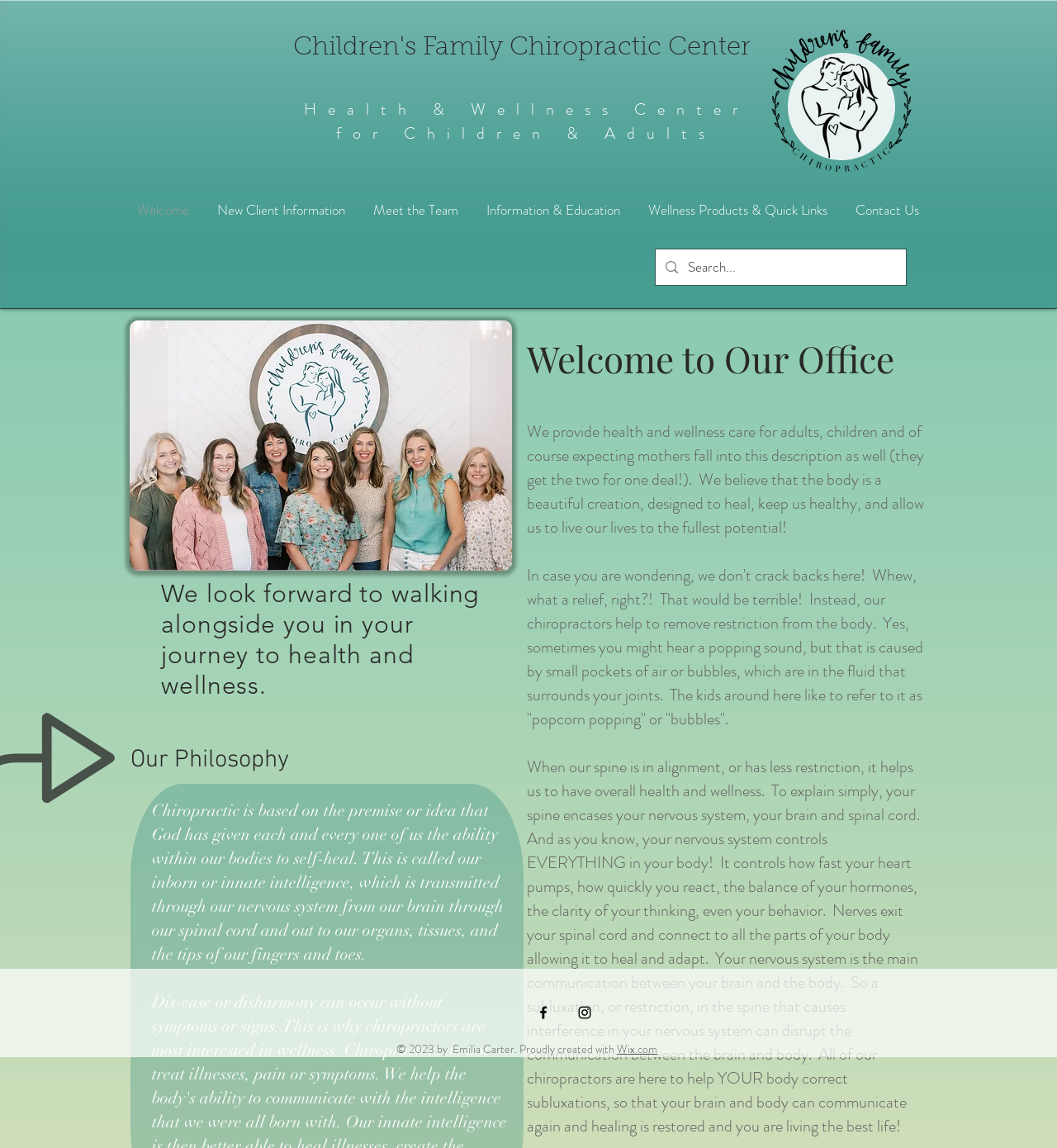What is the image located at the top right corner of the webpage?
Using the image provided, answer with just one word or phrase.

black logo png clear background